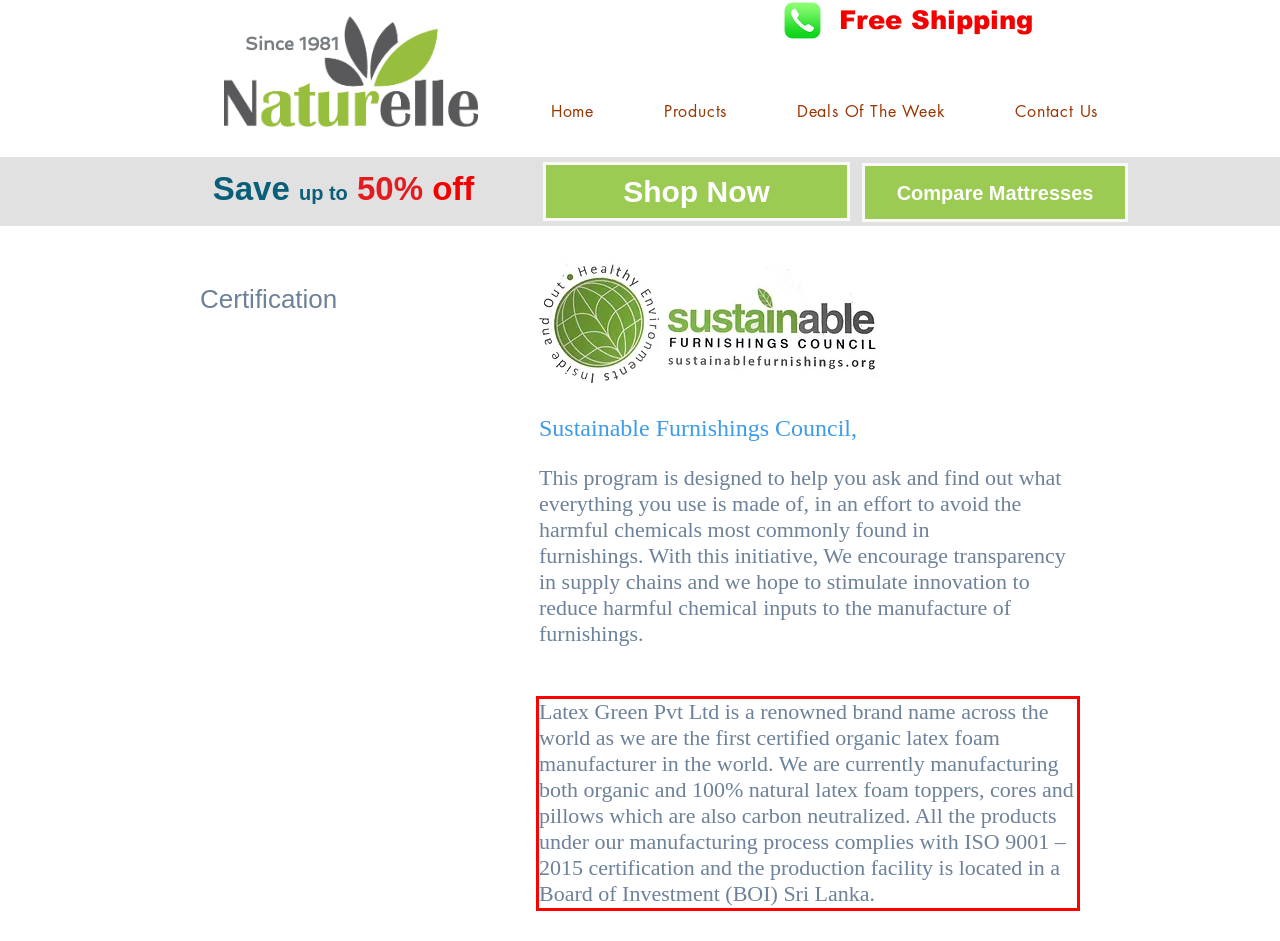You have a screenshot of a webpage, and there is a red bounding box around a UI element. Utilize OCR to extract the text within this red bounding box.

Latex Green Pvt Ltd is a renowned brand name across the world as we are the first certified organic latex foam manufacturer in the world. We are currently manufacturing both organic and 100% natural latex foam toppers, cores and pillows which are also carbon neutralized. All the products under our manufacturing process complies with ISO 9001 – 2015 certification and the production facility is located in a Board of Investment (BOI) Sri Lanka.